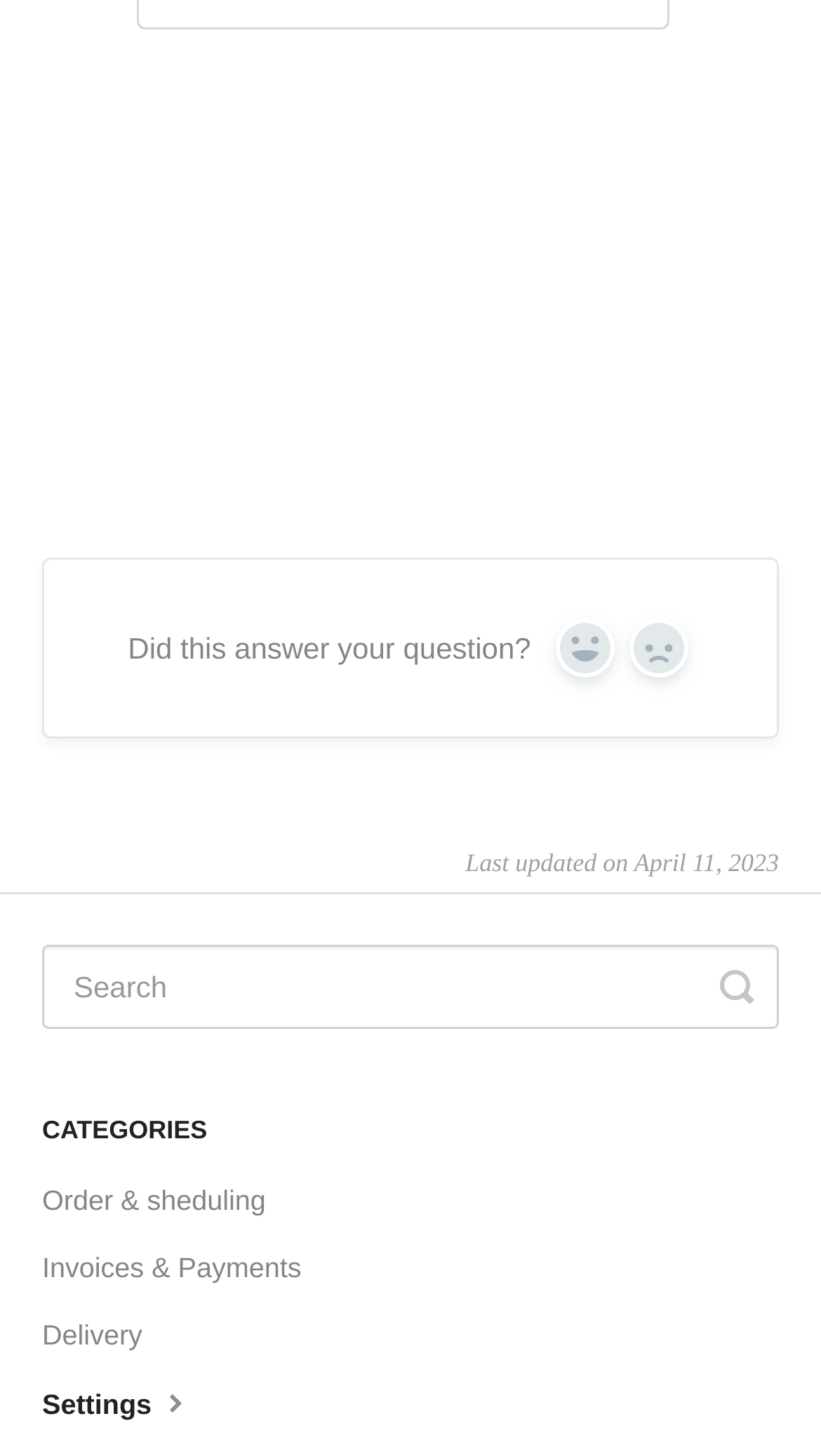Reply to the question below using a single word or brief phrase:
What categories of information are available?

Four categories